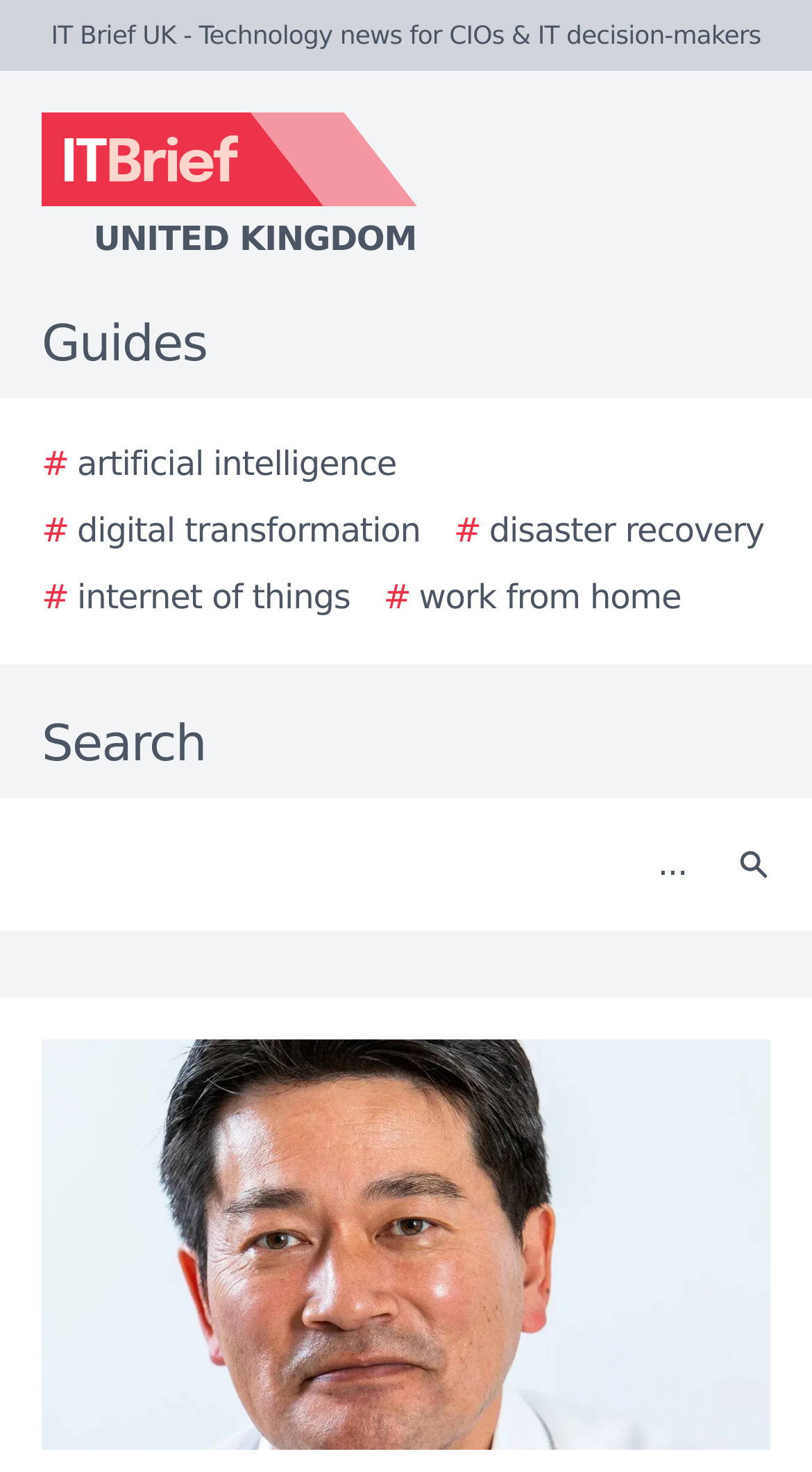What is the position of the 'Search' button?
Use the image to answer the question with a single word or phrase.

Bottom right